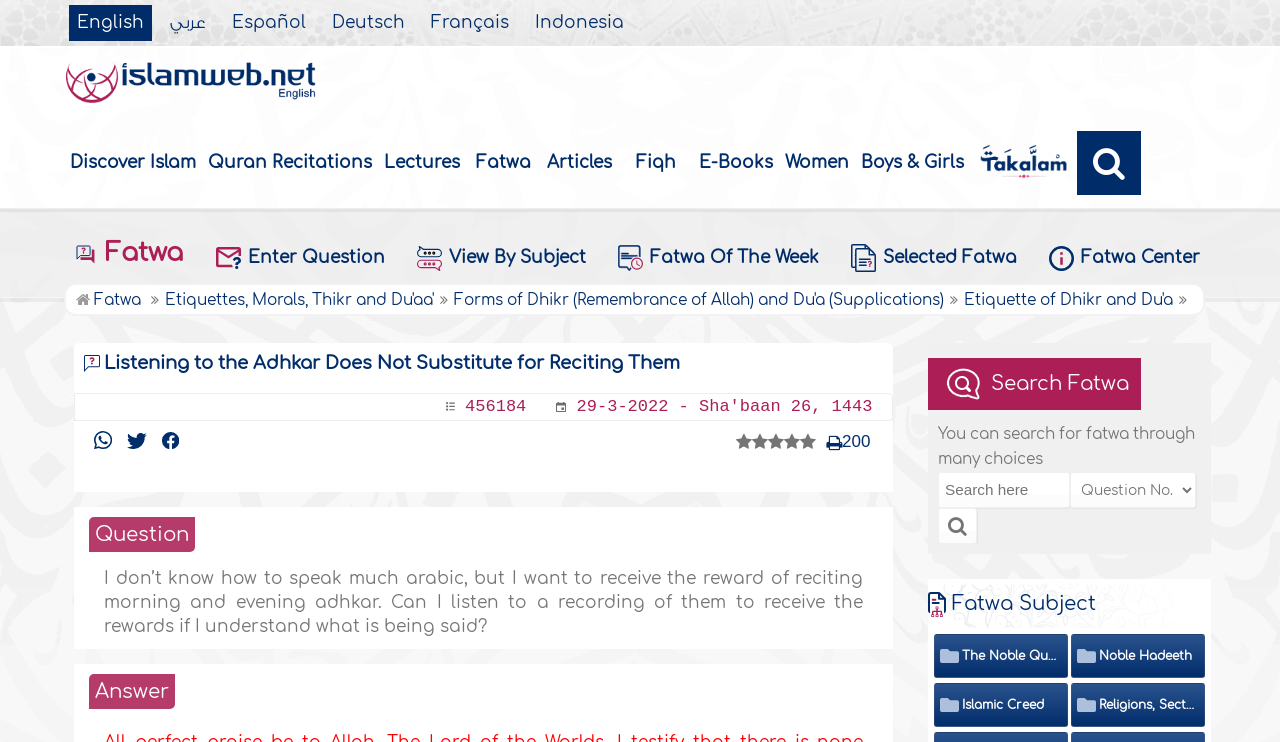Answer the question below in one word or phrase:
What is the name of the website?

Islamweb